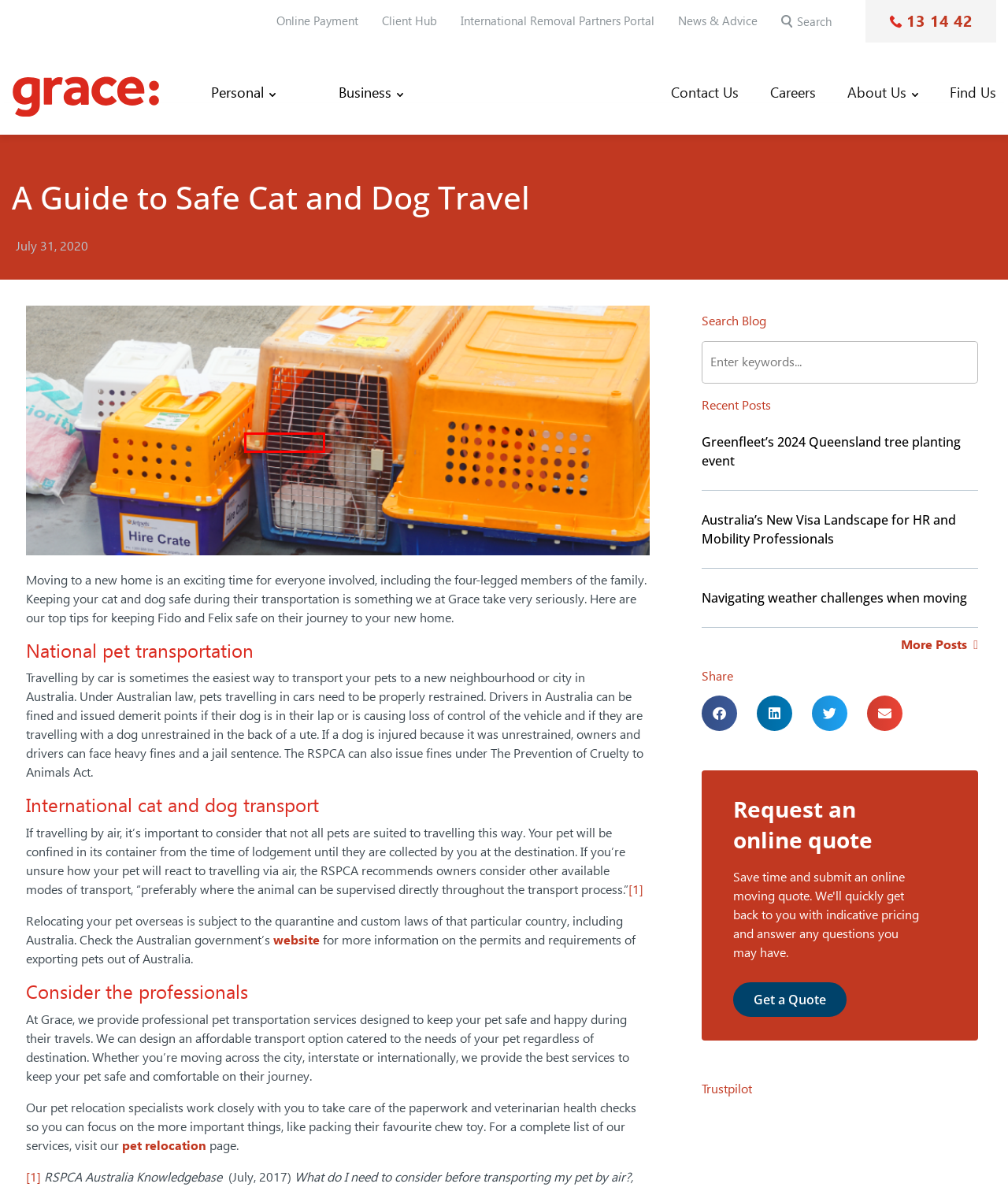Look at the screenshot of a webpage where a red bounding box surrounds a UI element. Your task is to select the best-matching webpage description for the new webpage after you click the element within the bounding box. The available options are:
A. Australia's New Visa Landscape for HR and Mobility Professionals - Grace
B. Secure Document Destruction Services, File Shredding & Paper Destruction Bins | Grace
C. Our latest news, tips and case studies | Grace Removals Blog
D. Digital Mailroom, Document Digitisation & Scanning Services | Grace
E. Records & Information Management Services | Grace
F. Grace Digital Gateway
G. Grace Easycover Extended Warranty Transit Protection | Grace Australia
H. Grace Connect - Grace

H